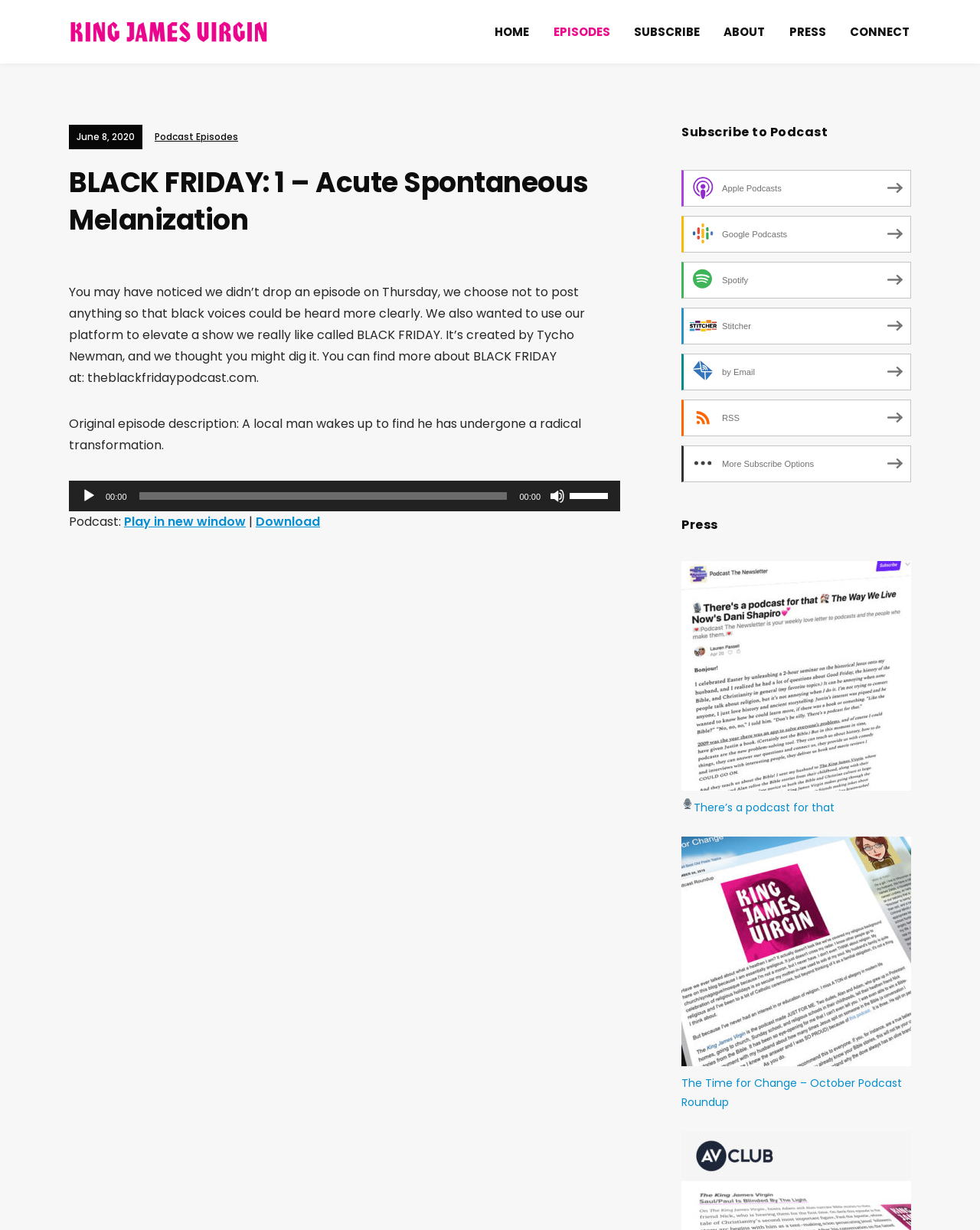Find the headline of the webpage and generate its text content.

BLACK FRIDAY: 1 – Acute Spontaneous Melanization